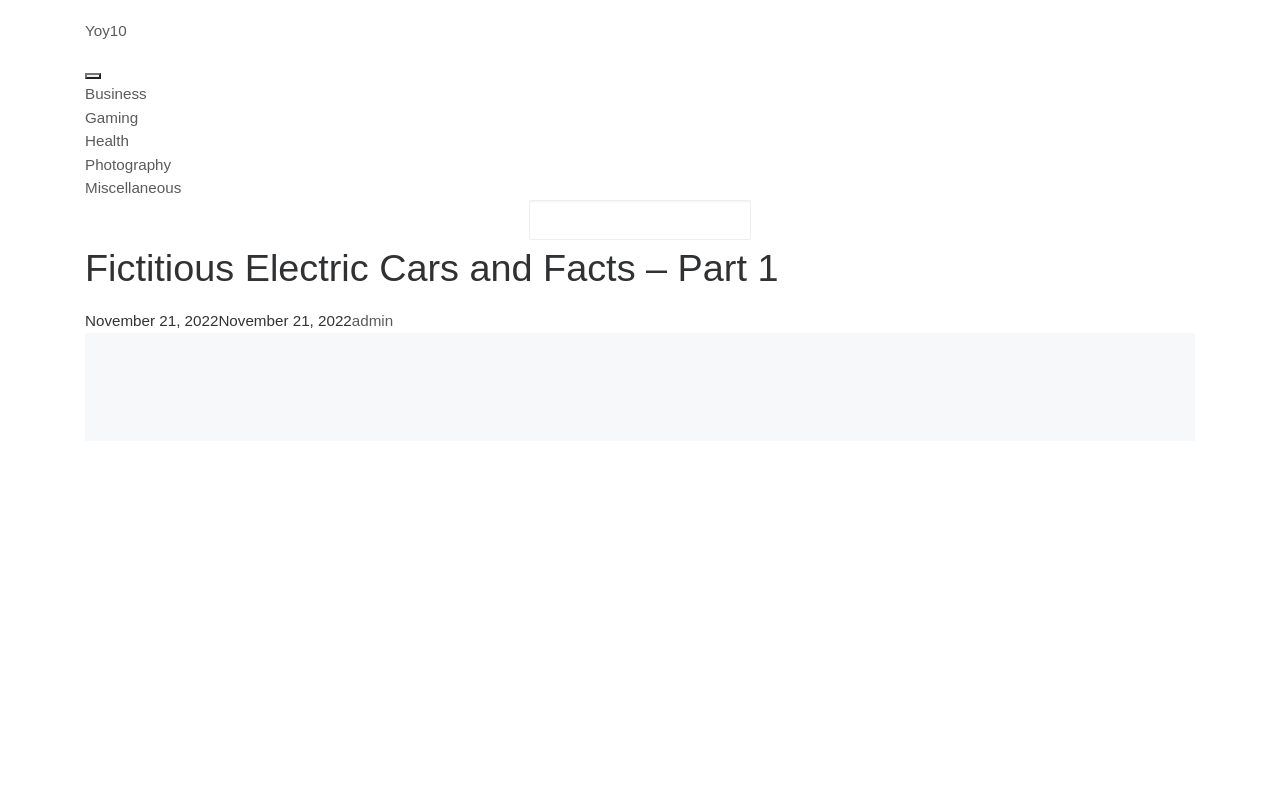Using the information in the image, give a comprehensive answer to the question: 
How many categories are listed?

I counted the number of link elements with category names, which are 'Business', 'Gaming', 'Health', 'Photography', and 'Miscellaneous'. There are 5 categories in total.